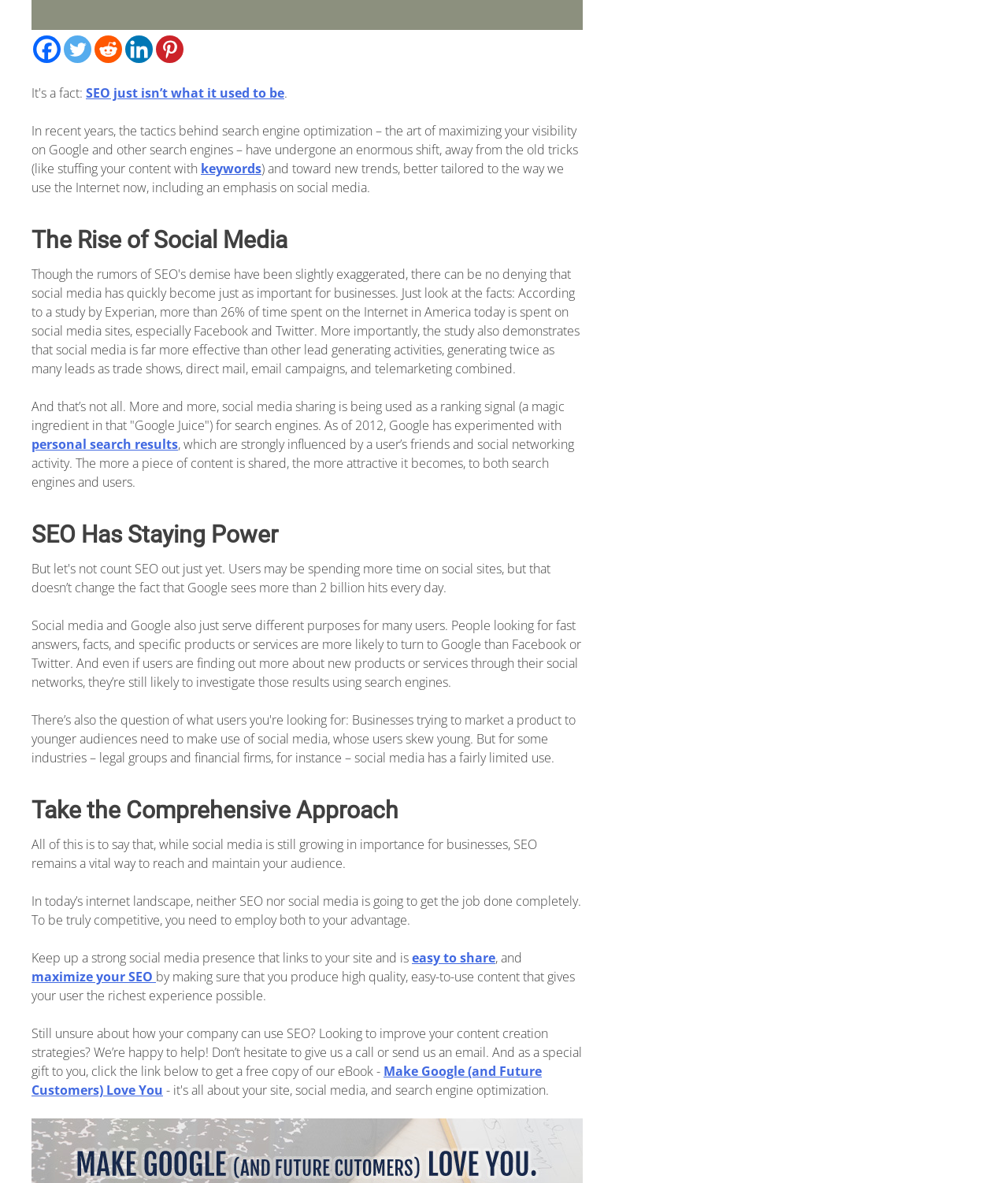Calculate the bounding box coordinates for the UI element based on the following description: "keywords". Ensure the coordinates are four float numbers between 0 and 1, i.e., [left, top, right, bottom].

[0.199, 0.135, 0.259, 0.15]